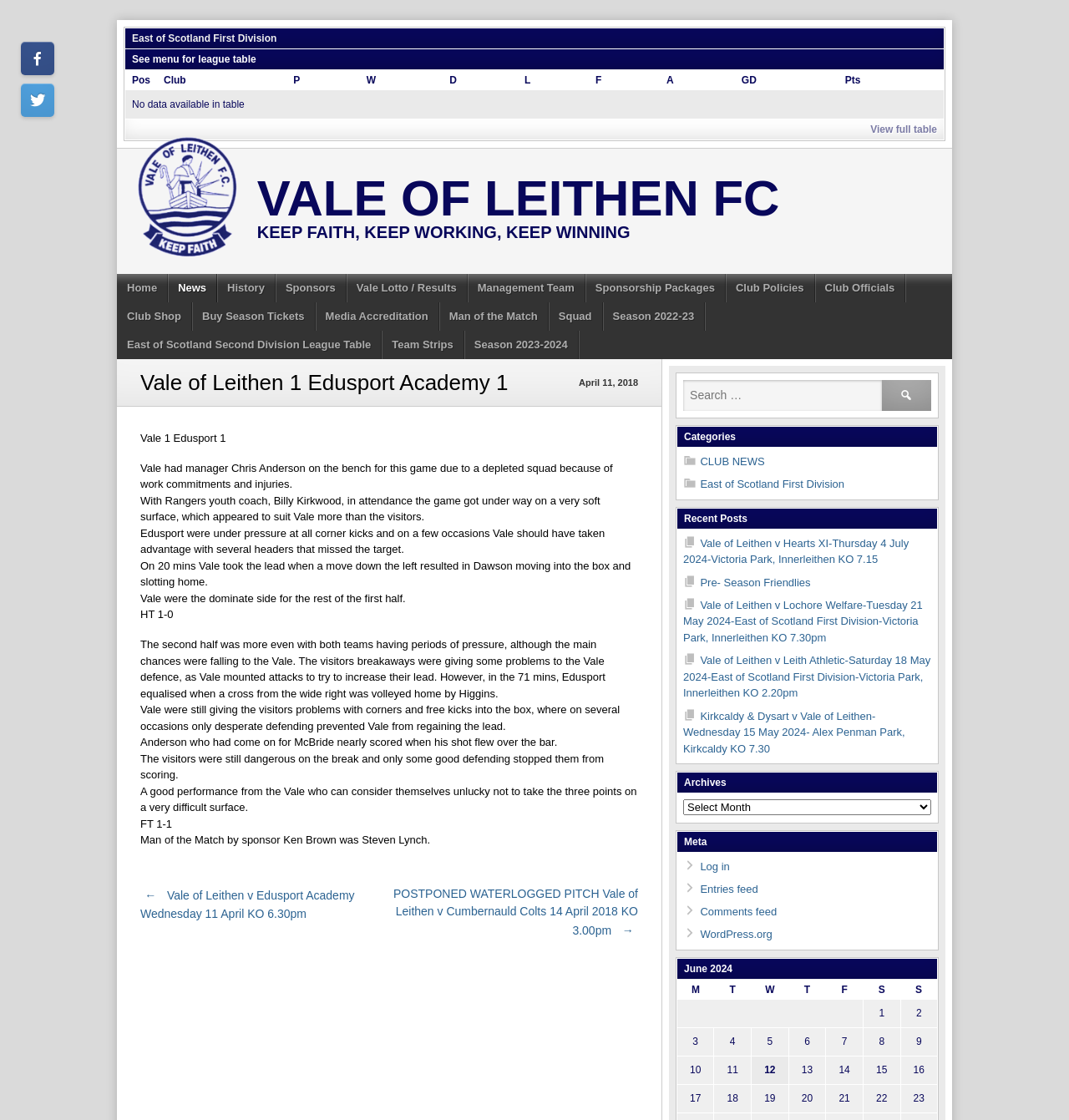From the webpage screenshot, predict the bounding box of the UI element that matches this description: "CLUB NEWS".

[0.655, 0.406, 0.715, 0.418]